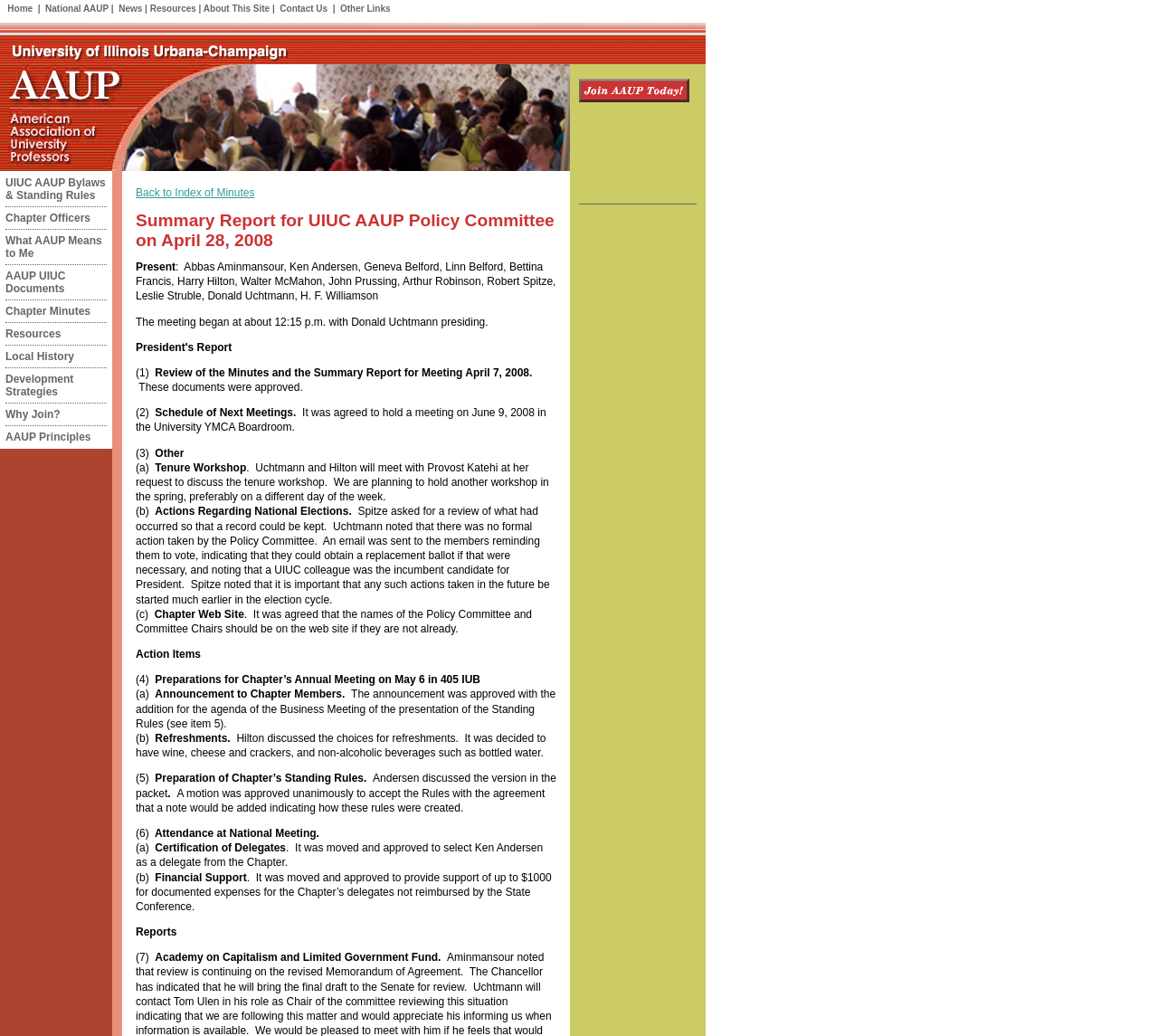Give a concise answer using one word or a phrase to the following question:
What is the name of the person who presided over the meeting?

Donald Uchtmann